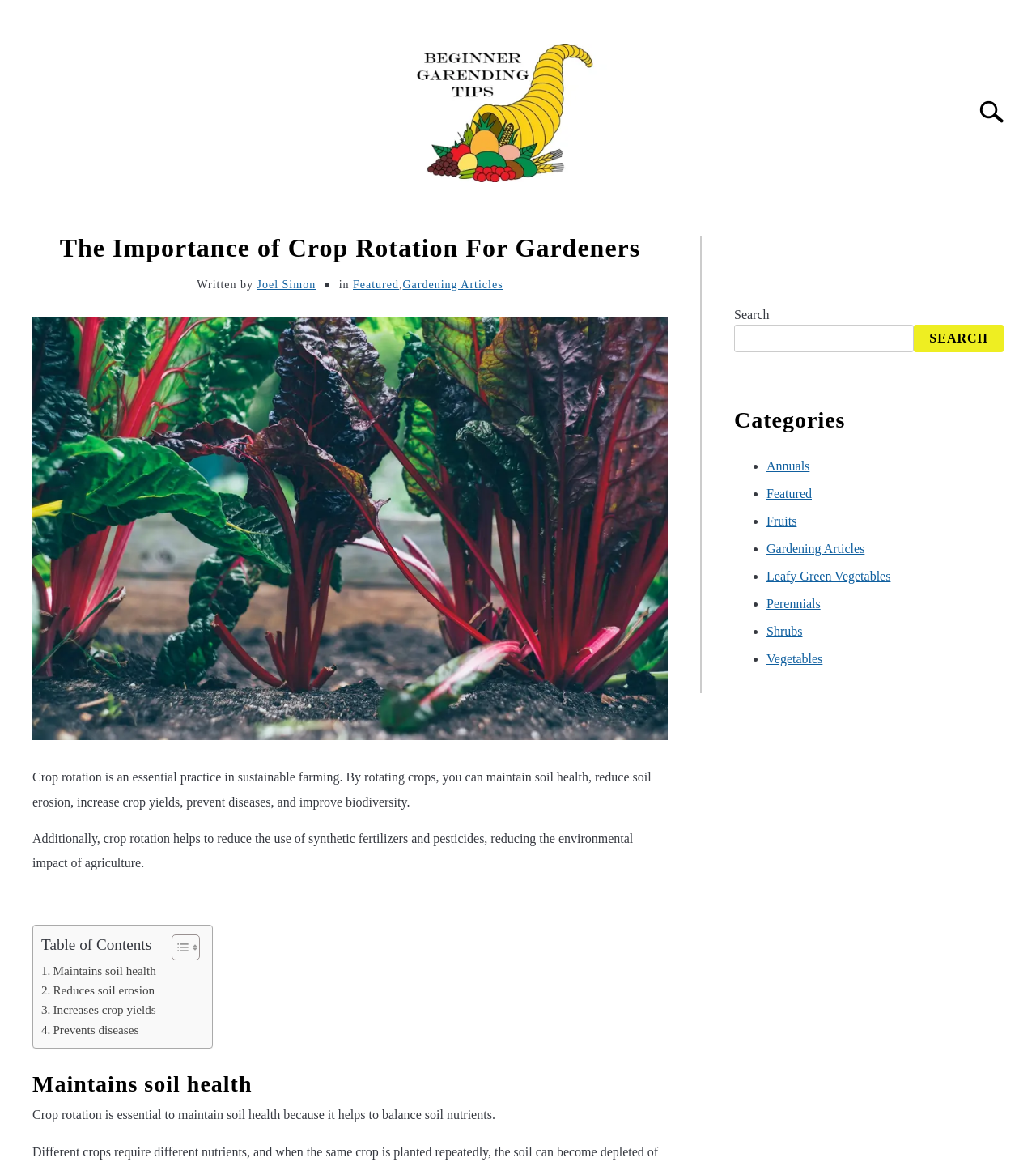Summarize the webpage comprehensively, mentioning all visible components.

The webpage is about the importance of crop rotation for gardeners. At the top, there is a navigation bar with links to "HOME", "BOTANICAL GARDENING", "FOOD GARDENING", and "GARDENING ARTICLES". Below the navigation bar, there is a header section with the title "The Importance of Crop Rotation For Gardeners" and a link to the author "Joel Simon". 

To the right of the navigation bar, there is a search bar with a search icon and a button labeled "SEARCH". Below the search bar, there are categories listed, including "Annuals", "Featured", "Fruits", "Gardening Articles", "Leafy Green Vegetables", "Perennials", and "Shrubs".

The main content of the webpage is divided into sections. The first section has an image related to crop rotation and a brief introduction to the importance of crop rotation in sustainable farming. The introduction explains that crop rotation helps maintain soil health, reduce soil erosion, increase crop yields, prevent diseases, and improve biodiversity. 

Below the introduction, there is a table of contents with links to different sections of the article, including "Maintains soil health", "Reduces soil erosion", "Increases crop yields", and "Prevents diseases". 

The first section, "Maintains soil health", explains that crop rotation is essential to maintain soil health because it helps to balance soil nutrients.